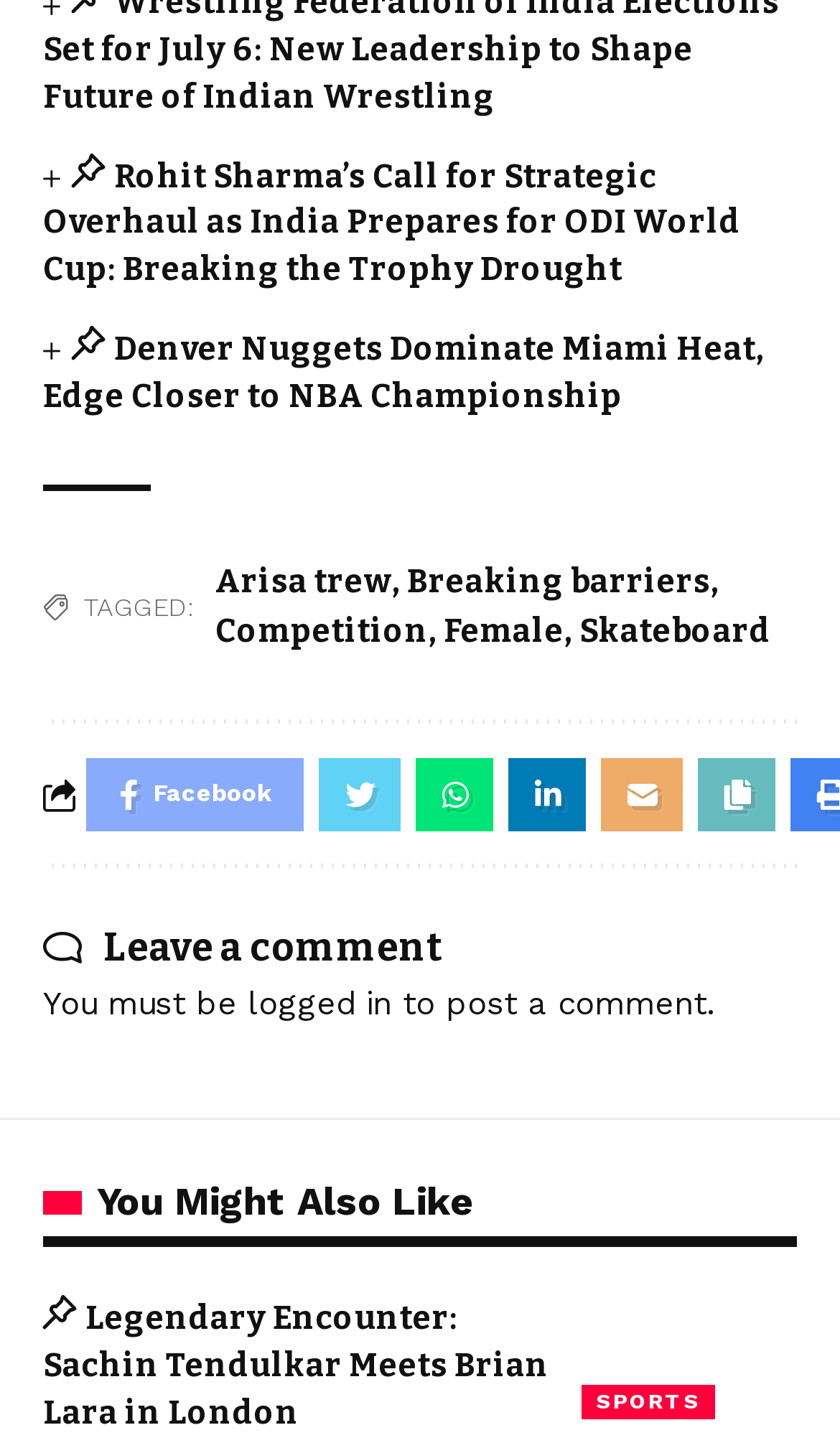Please provide the bounding box coordinate of the region that matches the element description: Skateboard. Coordinates should be in the format (top-left x, top-left y, bottom-right x, bottom-right y) and all values should be between 0 and 1.

[0.69, 0.422, 0.918, 0.449]